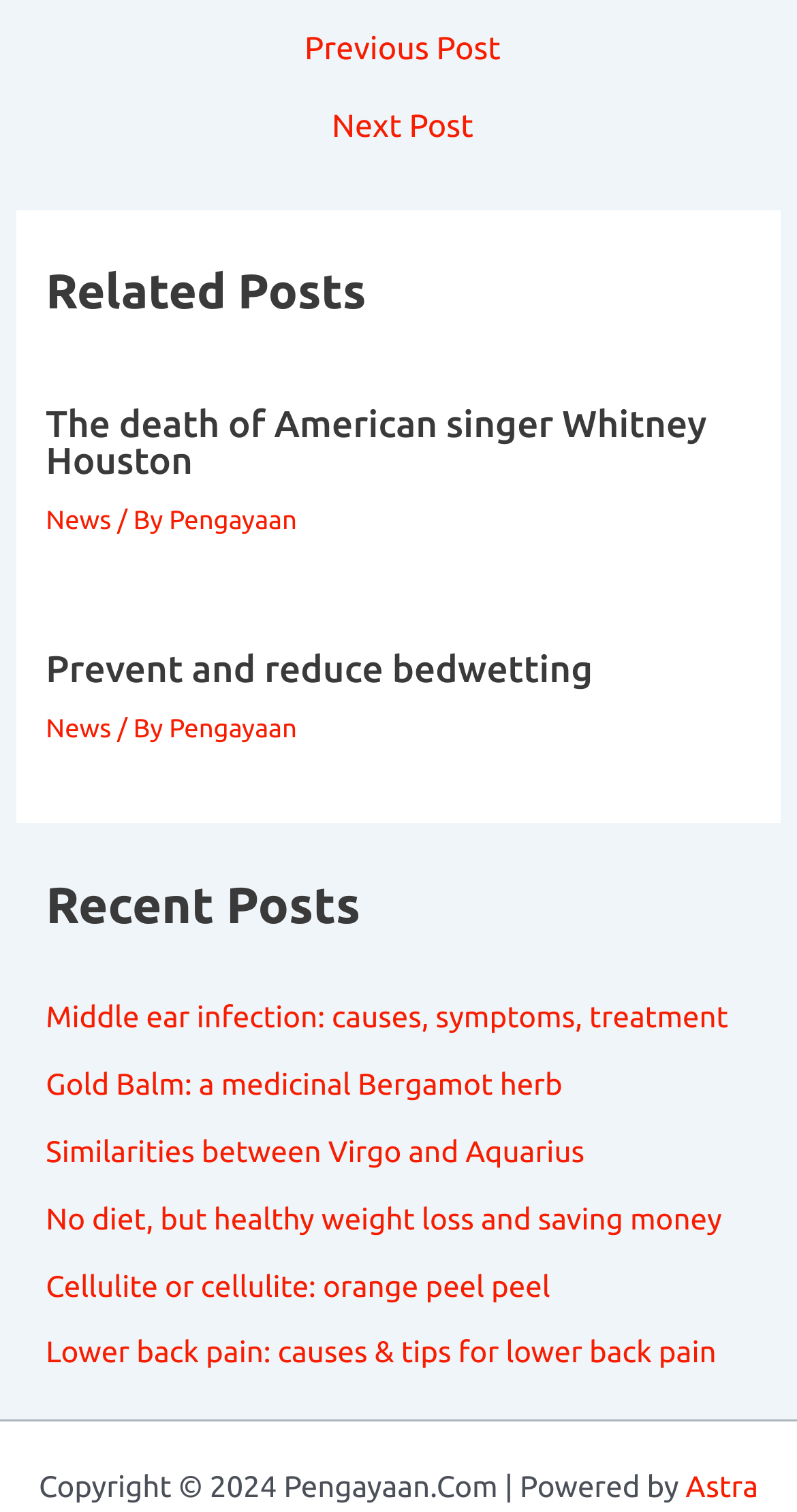Use one word or a short phrase to answer the question provided: 
Who is the author of the second related post?

Pengayaan